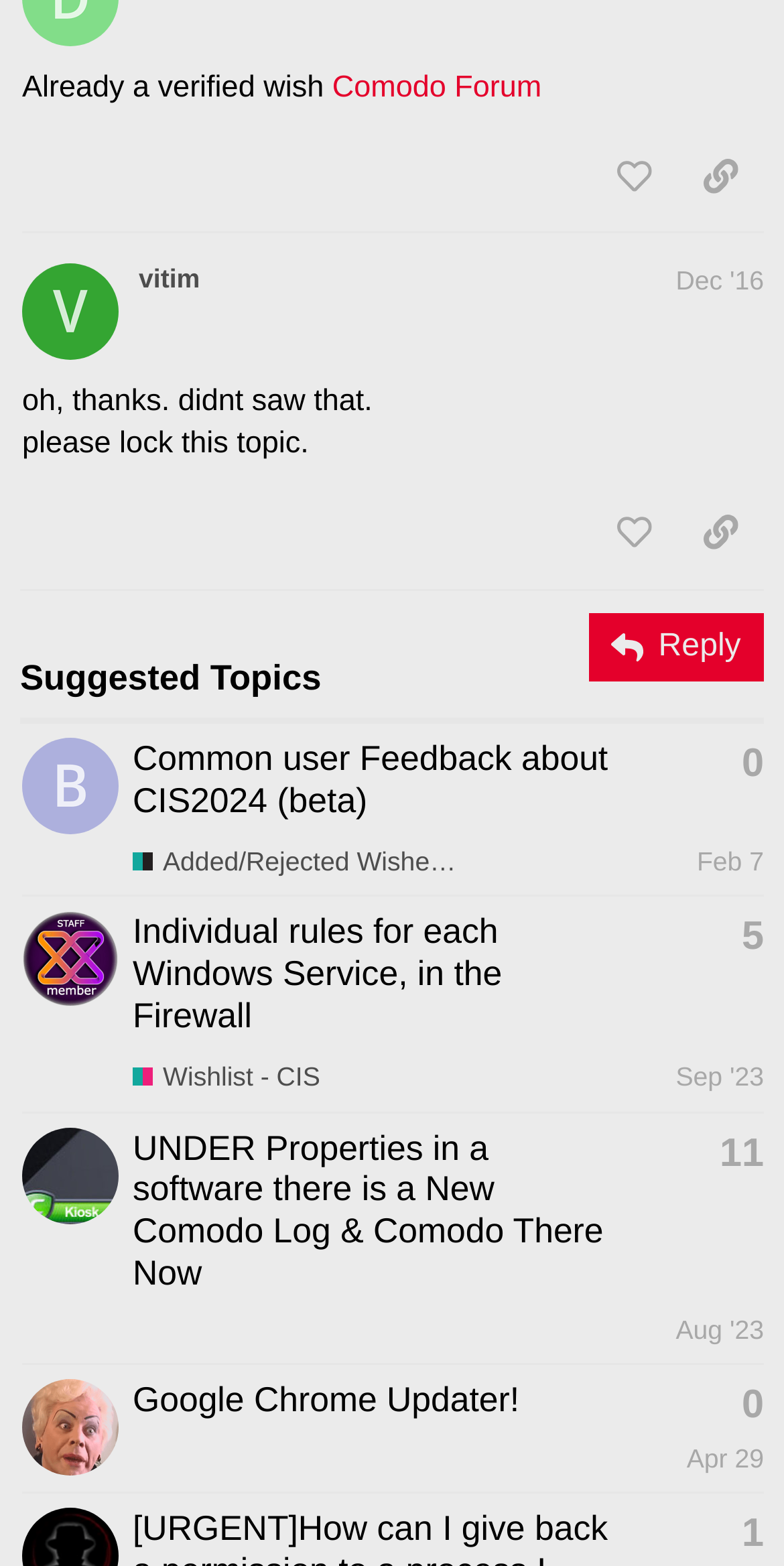Determine the bounding box coordinates of the target area to click to execute the following instruction: "View the topic by burialfaith."

[0.027, 0.46, 0.974, 0.572]